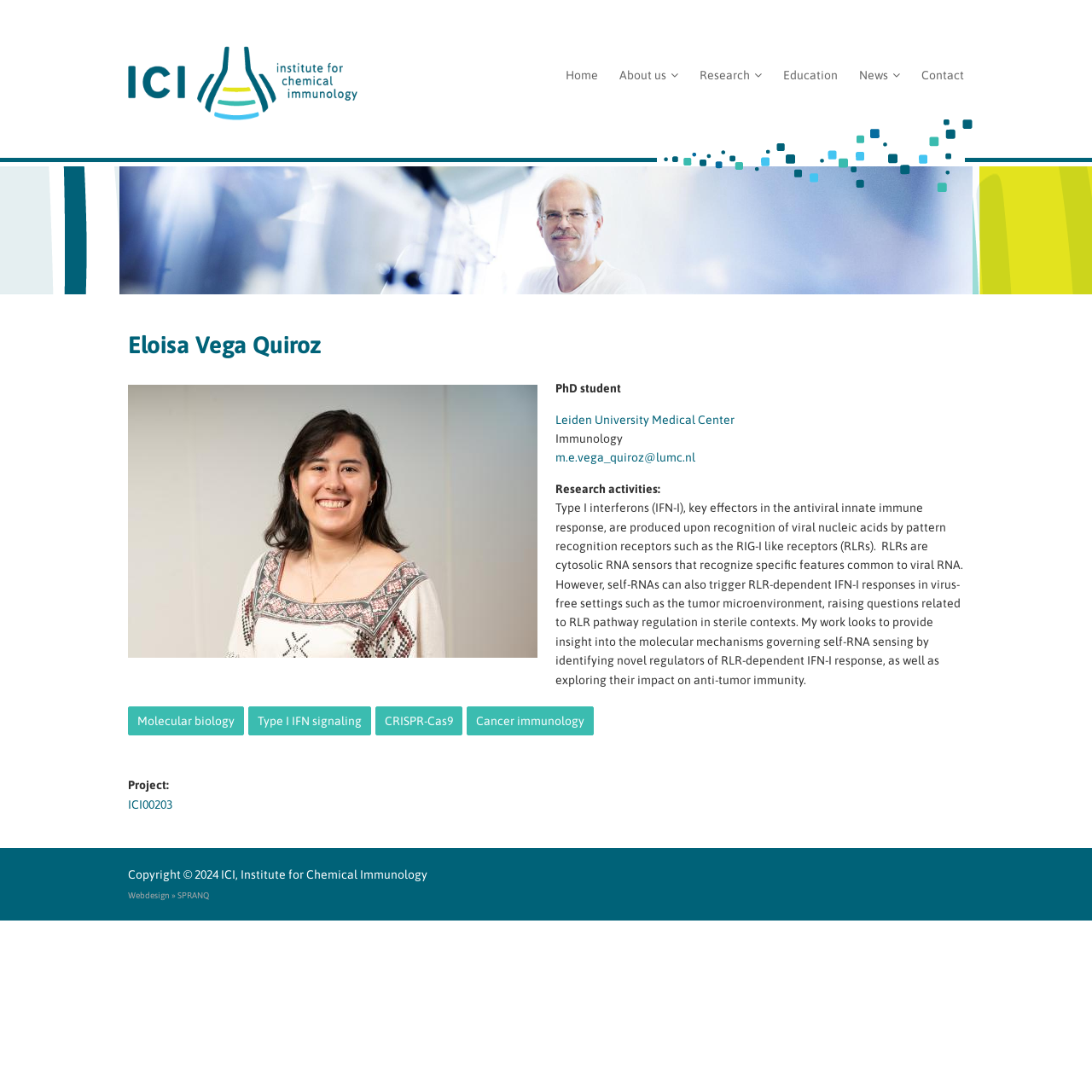Please answer the following question as detailed as possible based on the image: 
What is the research focus of Eloisa Vega Quiroz?

I found this information by reading the research activities description, which mentions 'Type I interferons (IFN-I)' as a key area of research.